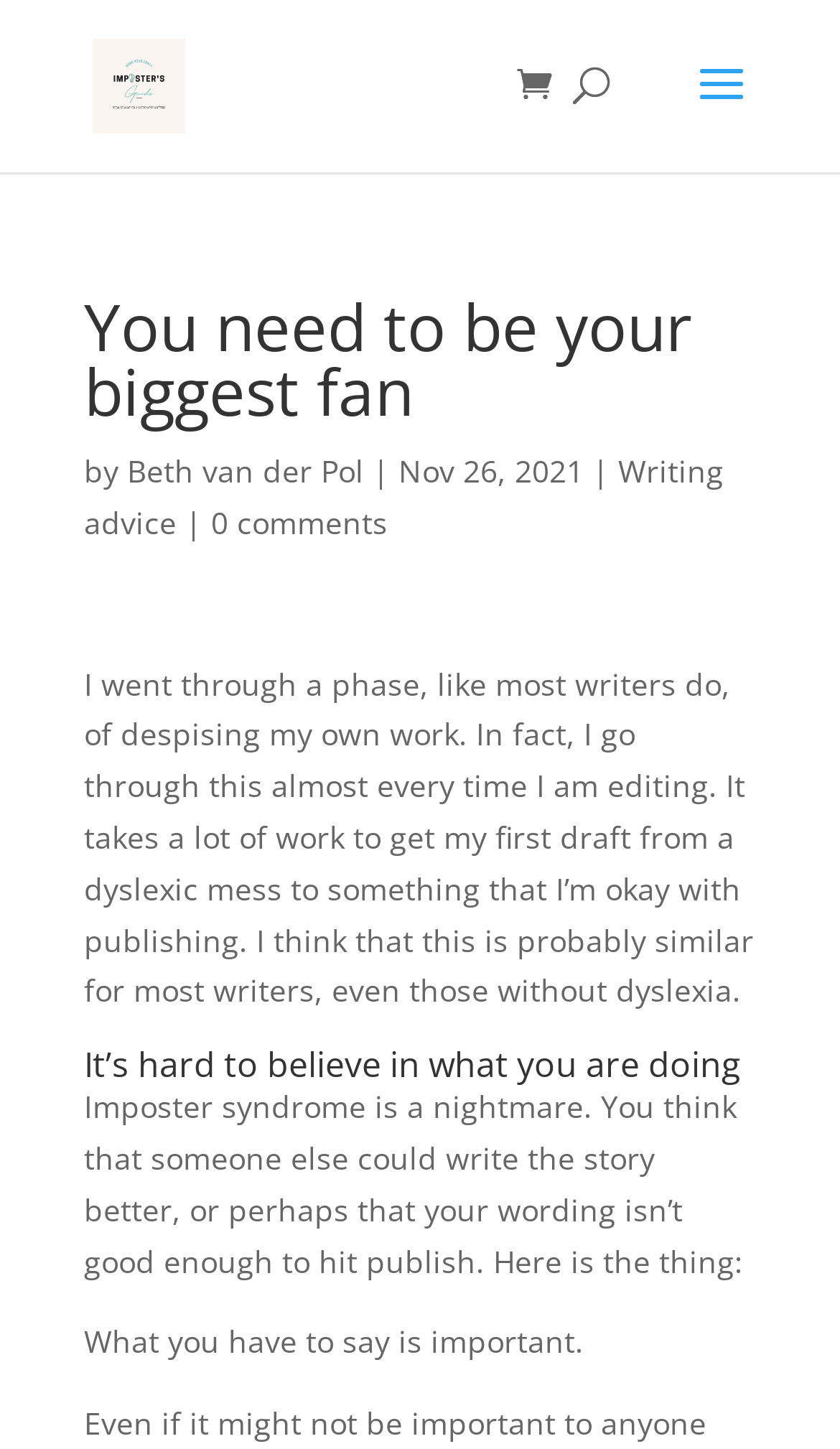Please answer the following question using a single word or phrase: 
How many comments does the article have?

0 comments